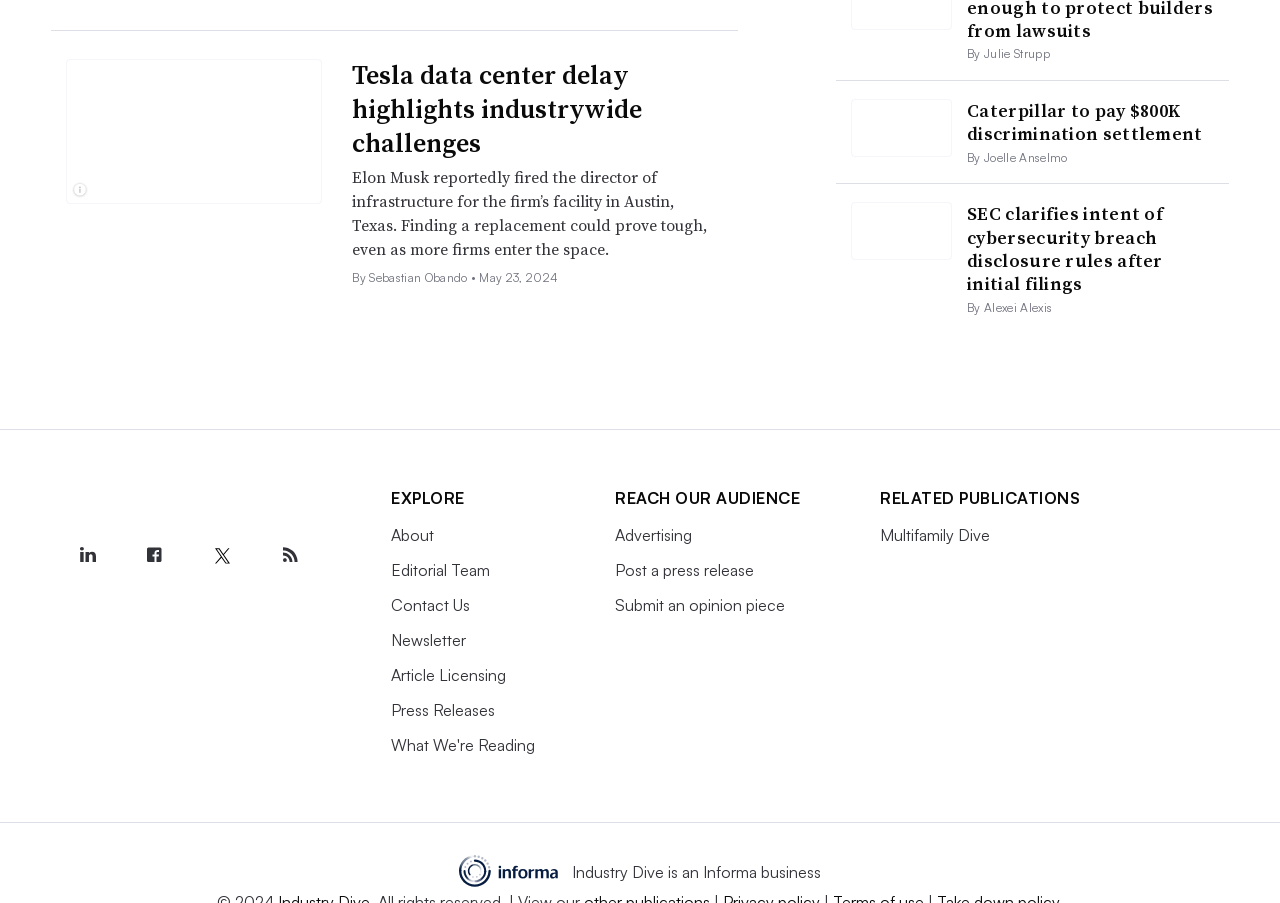Answer the question with a brief word or phrase:
What is the topic of the article with the image of Tesla's gigafactory?

Tesla data center delay